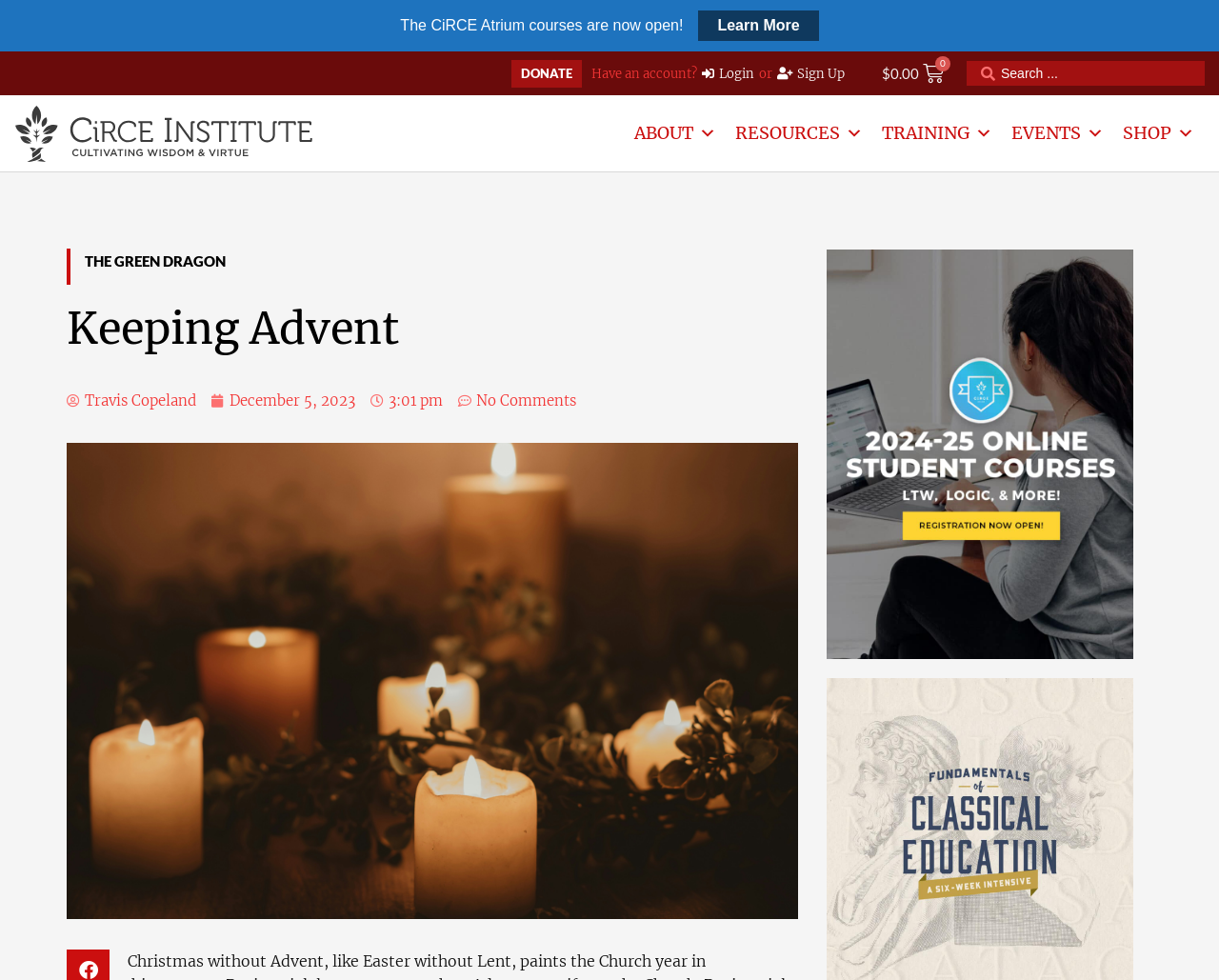What is the author of the article?
Please ensure your answer is as detailed and informative as possible.

The author of the article can be found in the link element 'Travis Copeland' with bounding box coordinates [0.055, 0.397, 0.161, 0.421]. This element is a link, indicating that it is the author of the article.